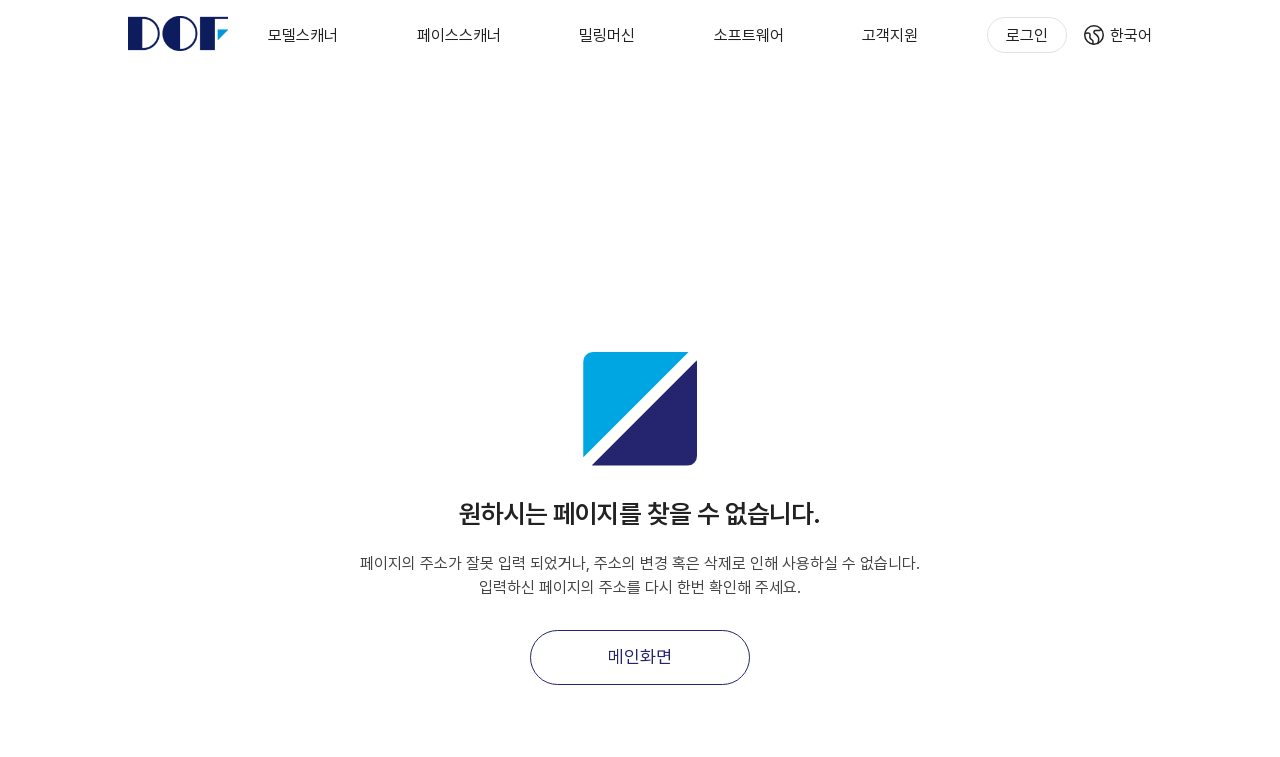Provide a thorough description of the webpage's content and layout.

The webpage is about DOF 디오에프연구소, a company that develops 3D dental scanners and milling machines. At the top left corner, there is a DOF logo, which is an image with a link. Below the logo, there are five horizontal menu items: 모델스캐너, 페이스스캐너, 밀링머신, 소프트웨어, and 고객지원. These menu items are evenly spaced and aligned horizontally. 

To the right of the menu items, there is a login button. Next to the login button, there is a language selection image and a text "한국어" indicating the current language. 

In the middle of the page, there is a prominent DOF icon. Below the icon, there is a heading that says "원하시는 페이지를 찾을 수 없습니다." (Cannot find the page you want). This heading is followed by two paragraphs of text explaining that the page address may be incorrect or has been changed or deleted. The text suggests re-checking the page address. 

At the bottom of the page, there is a link to the main page. Overall, the webpage has a simple and organized layout, with clear headings and concise text.